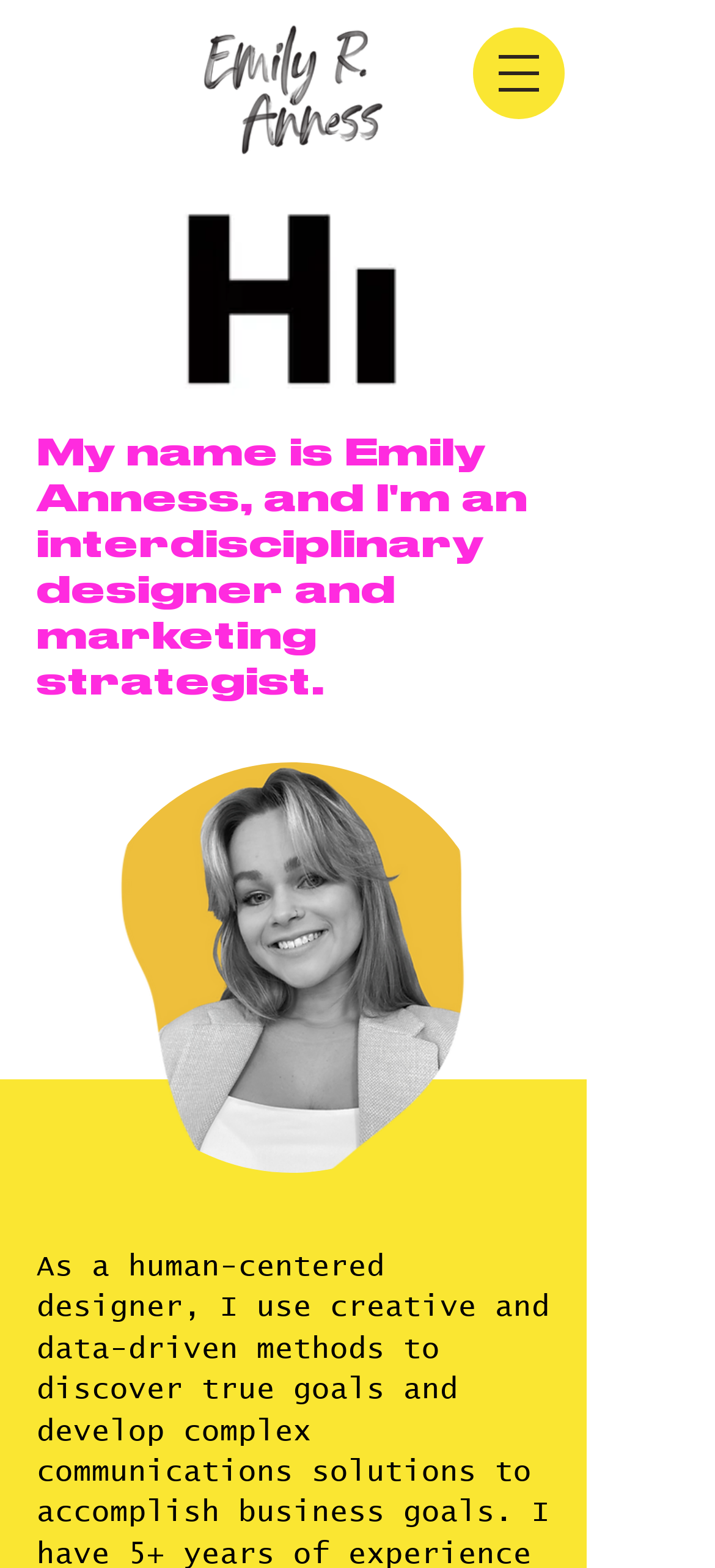Provide a short answer using a single word or phrase for the following question: 
What is the navigation menu button's function?

open navigation menu